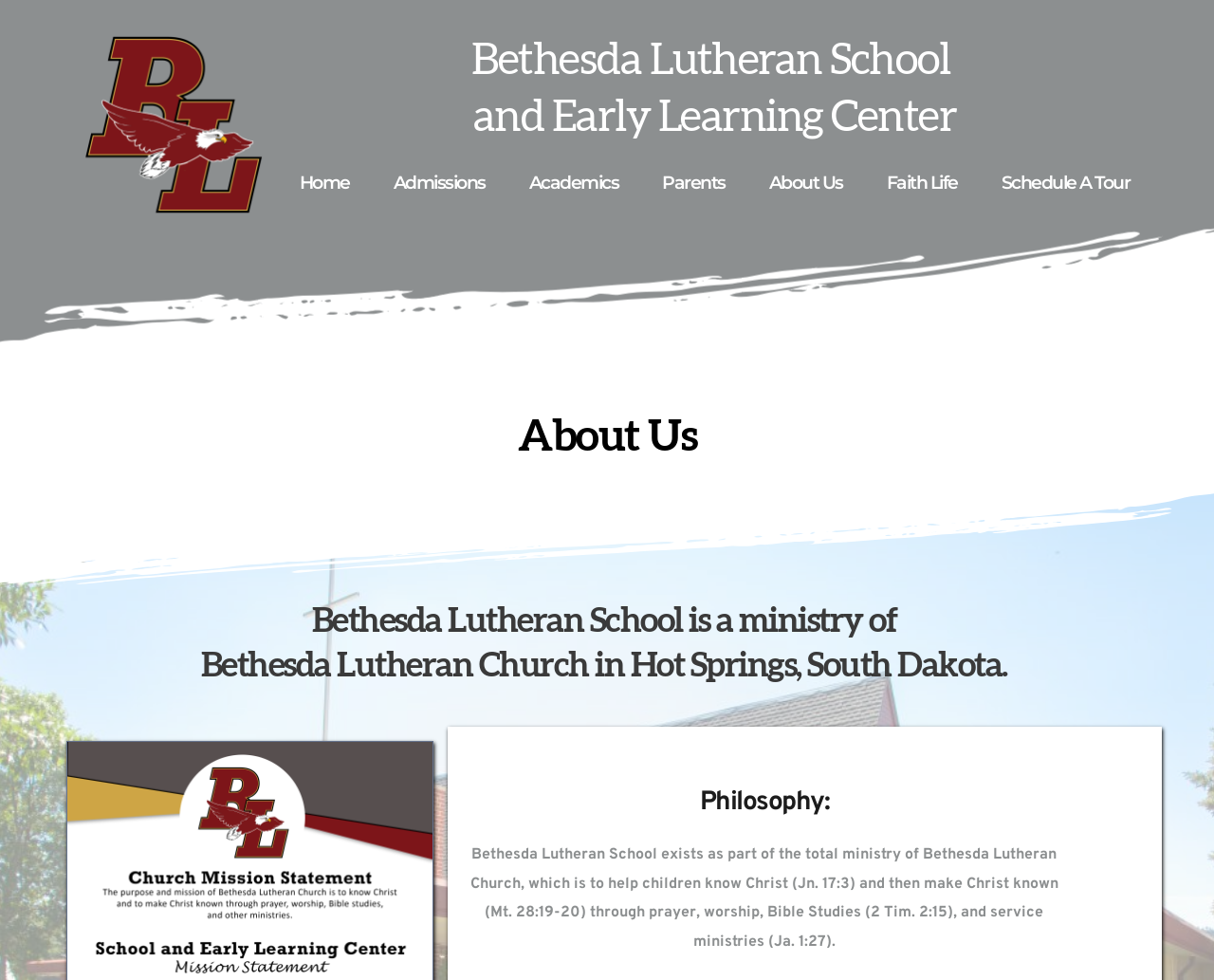Based on the element description "Faith Life", predict the bounding box coordinates of the UI element.

[0.73, 0.175, 0.789, 0.197]